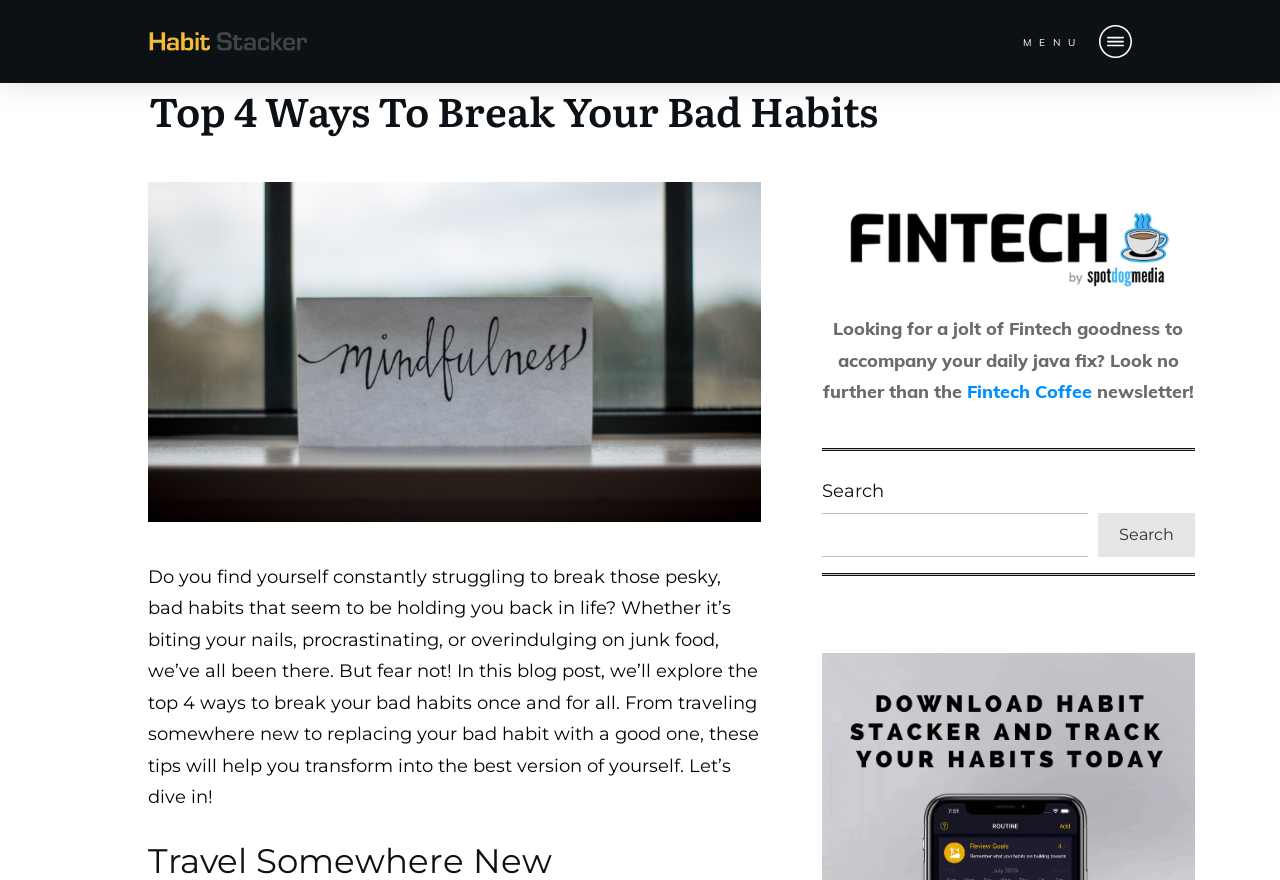Provide an in-depth description of the elements and layout of the webpage.

This webpage is about breaking bad habits and offers a solution to overcome them. At the top, there is a link on the left side, followed by a "MENU" text on the right side, which is accompanied by two small images. Below the "MENU" text, there is another link.

The main content of the webpage starts with a heading "Top 4 Ways To Break Your Bad Habits" in the middle of the page, which is a clickable link. Below the heading, there is a figure that takes up most of the width of the page. 

On the right side of the figure, there is a section that promotes a "Fintech Coffee" newsletter, which includes a brief description and a link to subscribe. Below this section, there is a horizontal separator, followed by a search bar that spans most of the width of the page. The search bar includes a text input field, a search button, and a "Search" label.

The main article starts below the search bar, which is separated by another horizontal separator. The article begins with a question about struggling with bad habits and introduces the purpose of the blog post, which is to provide tips on breaking bad habits. The text is divided into paragraphs, and the content is descriptive, providing examples of bad habits and promising a solution to overcome them.